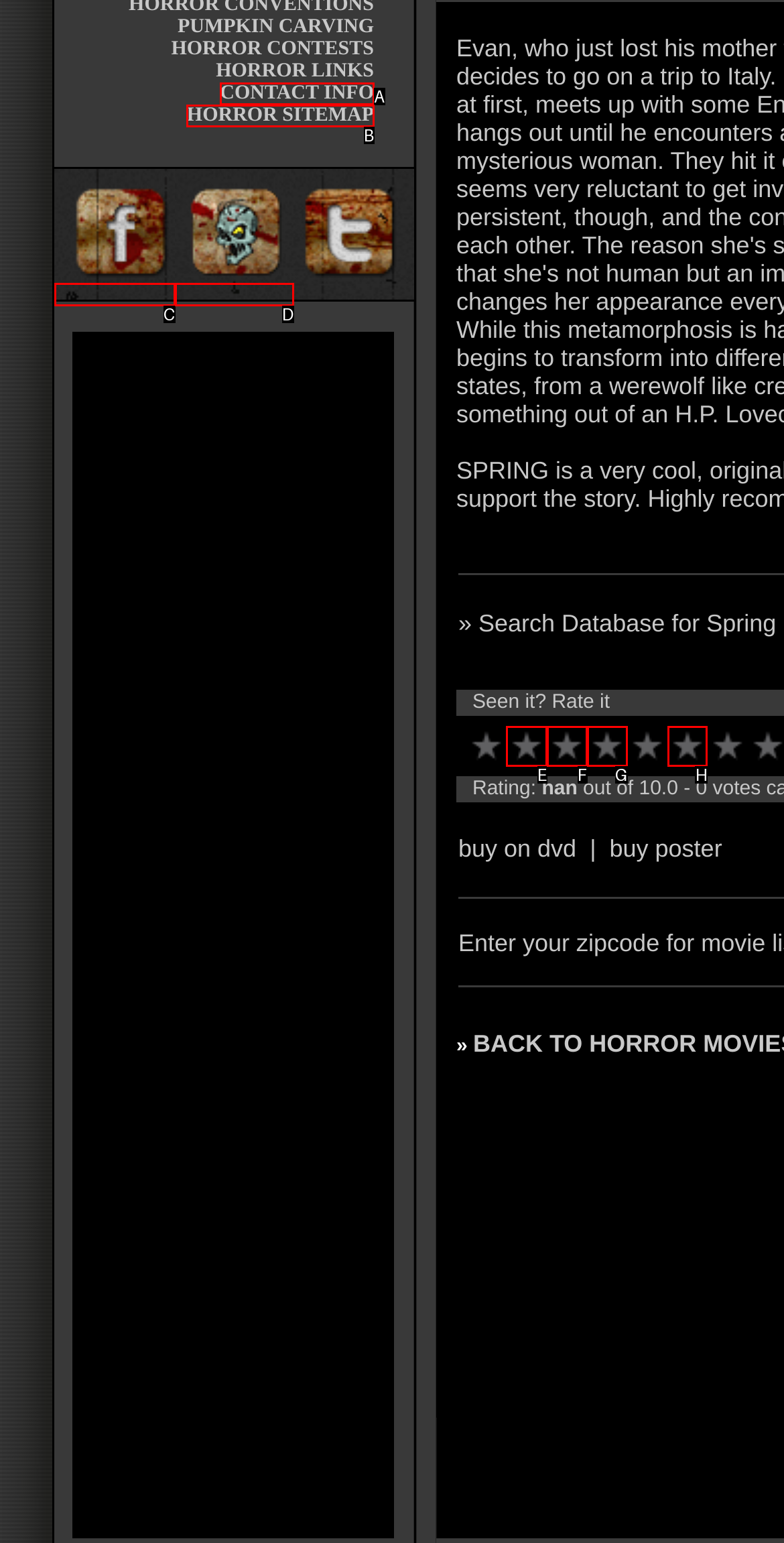Find the HTML element that matches the description: 4. Answer using the letter of the best match from the available choices.

G